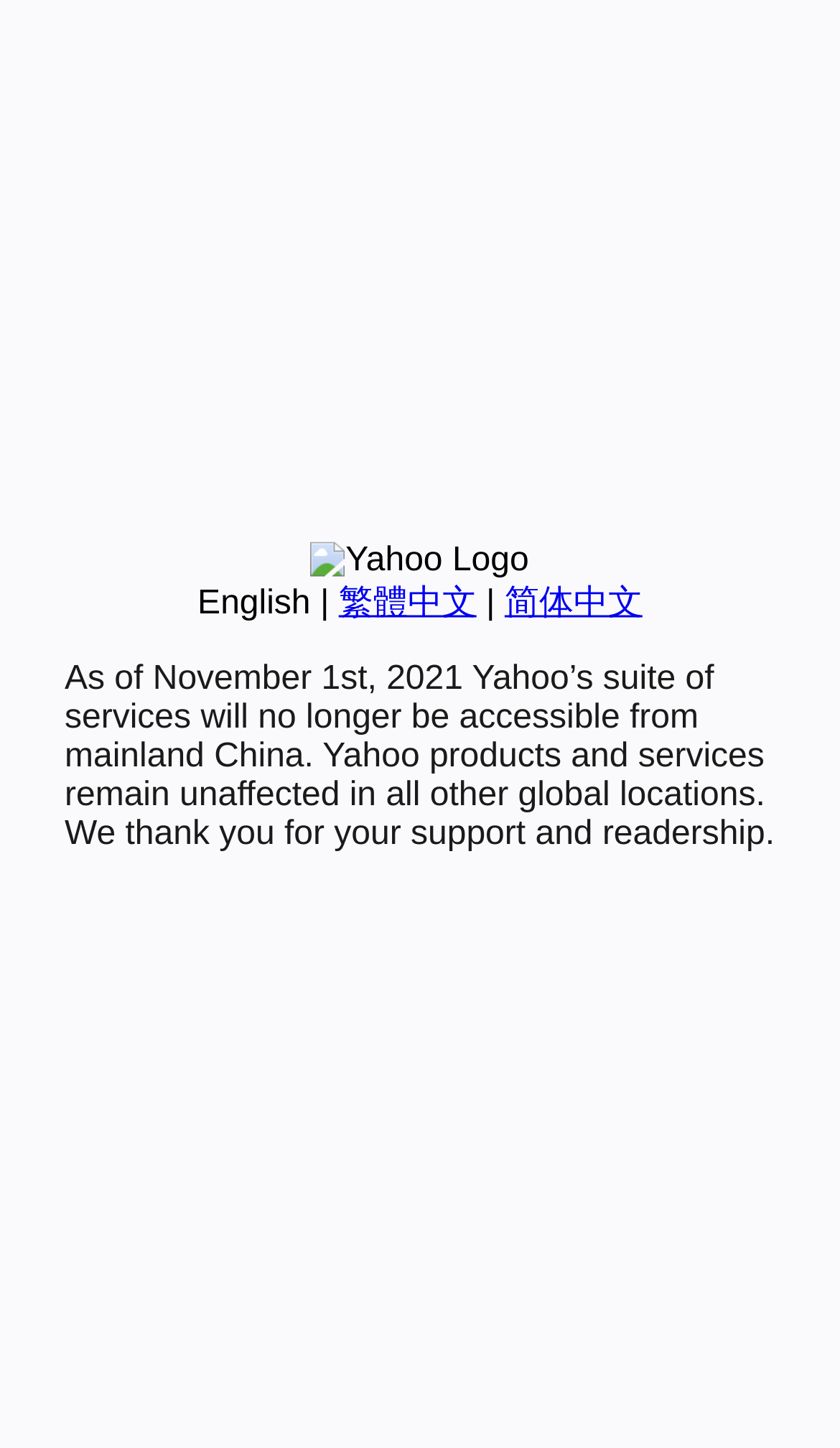Please find the bounding box for the UI element described by: "English".

[0.235, 0.404, 0.37, 0.429]